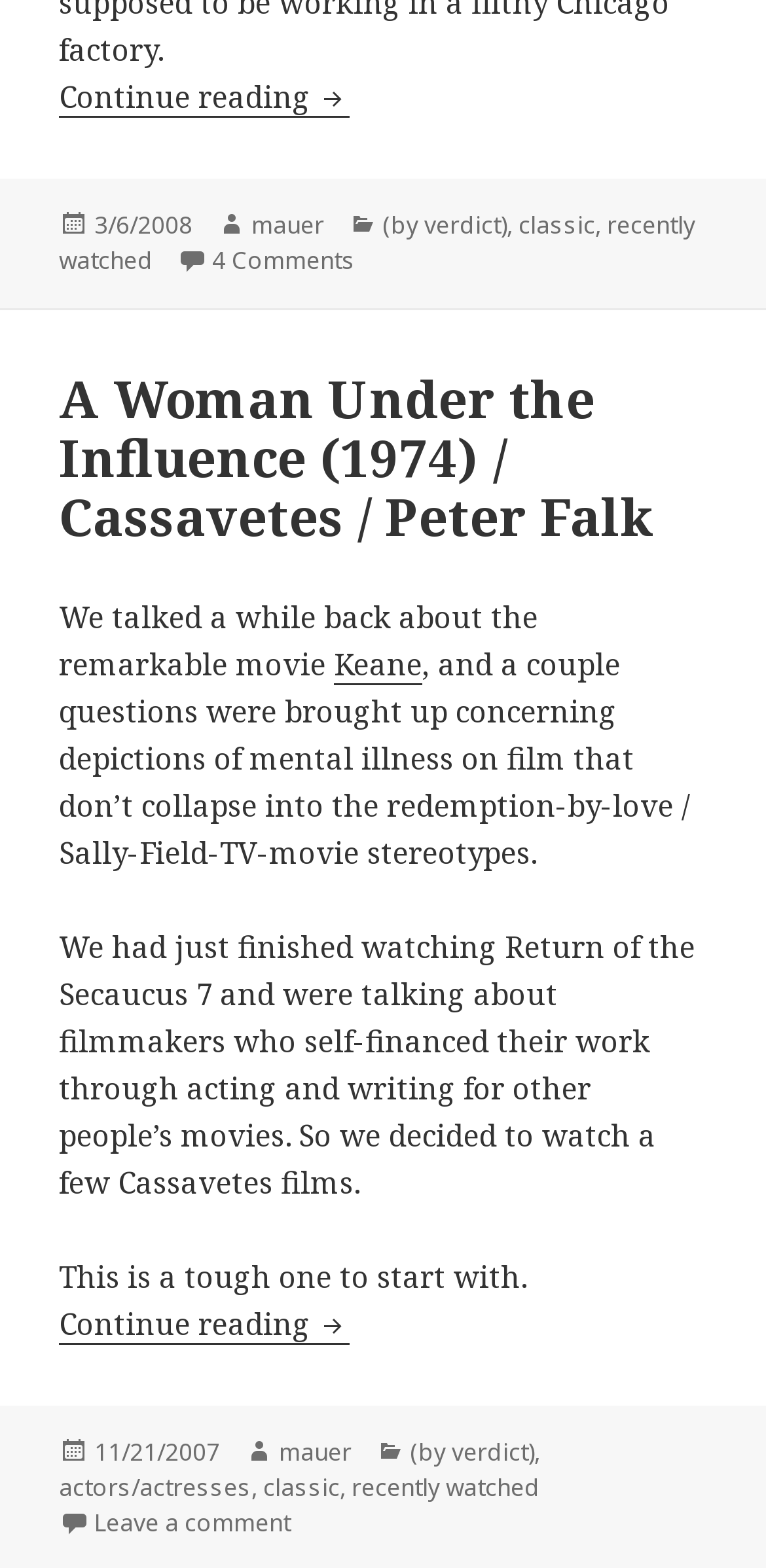How many comments are there on the first movie review?
Please look at the screenshot and answer using one word or phrase.

4 Comments